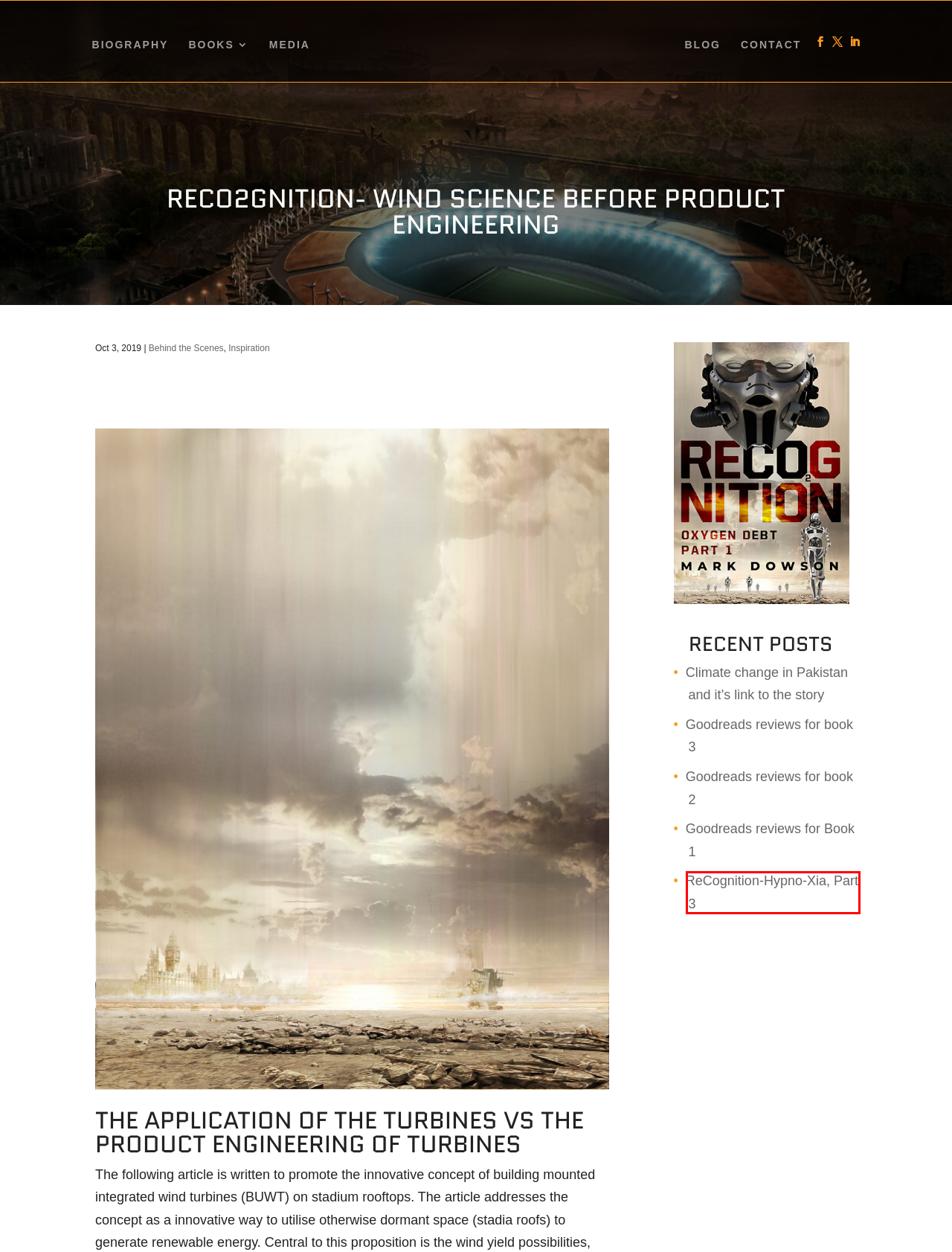You are presented with a screenshot of a webpage containing a red bounding box around a particular UI element. Select the best webpage description that matches the new webpage after clicking the element within the bounding box. Here are the candidates:
A. Climate change in Pakistan and it's link to the story - Mark Dowson
B. ReCO₂gnition Sci-Fi Book by Mark Dowson > Adventure Mystery Book
C. Goodreads reviews for book 2 - Mark Dowson
D. Biography - Mark Dowson
E. Goodreads reviews for Book 1 - Mark Dowson
F. ReCognition-Hypno-Xia, Part 3 - Mark Dowson
G. Contact | Best Sci Fi book ever | Crime Thriller Literary Agents in USA, UK
H. Behind the Scenes Archives - Mark Dowson

F